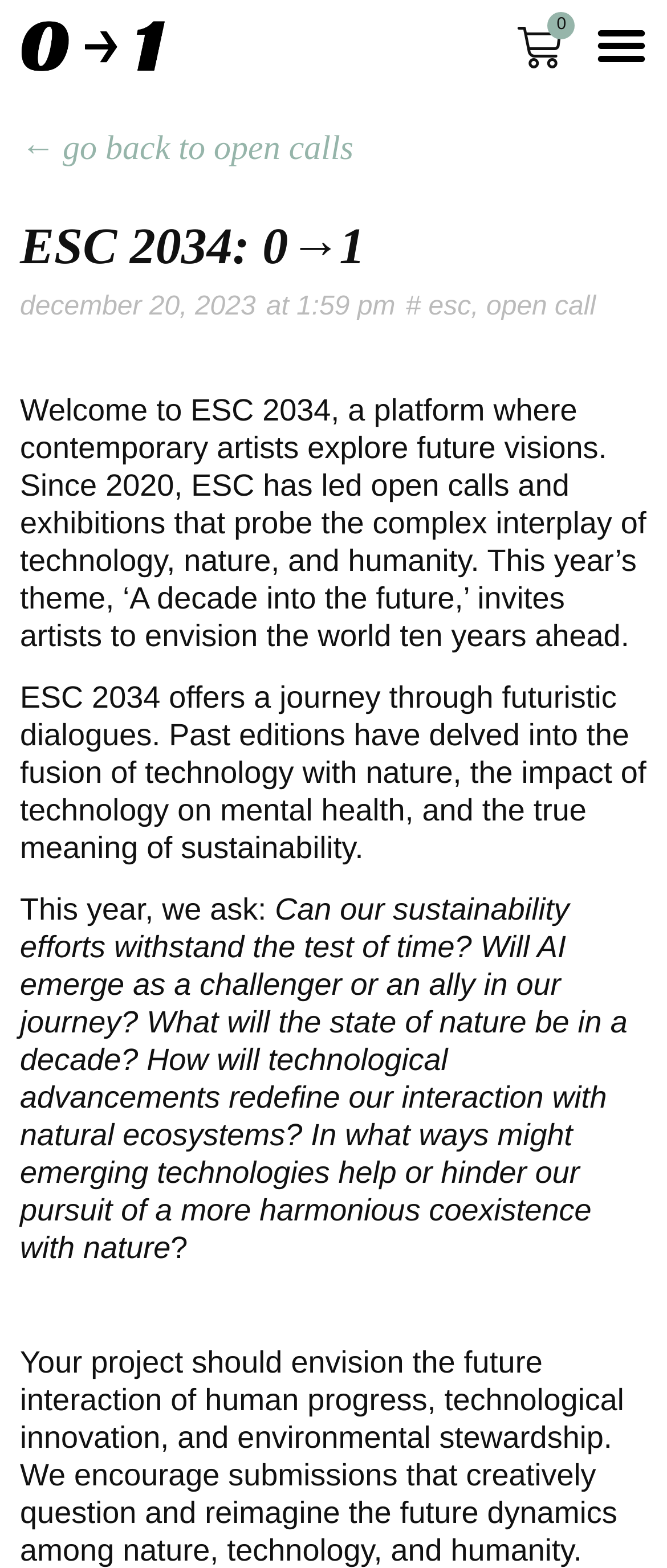What is the primary heading on this webpage?

ESC 2034: 0→1